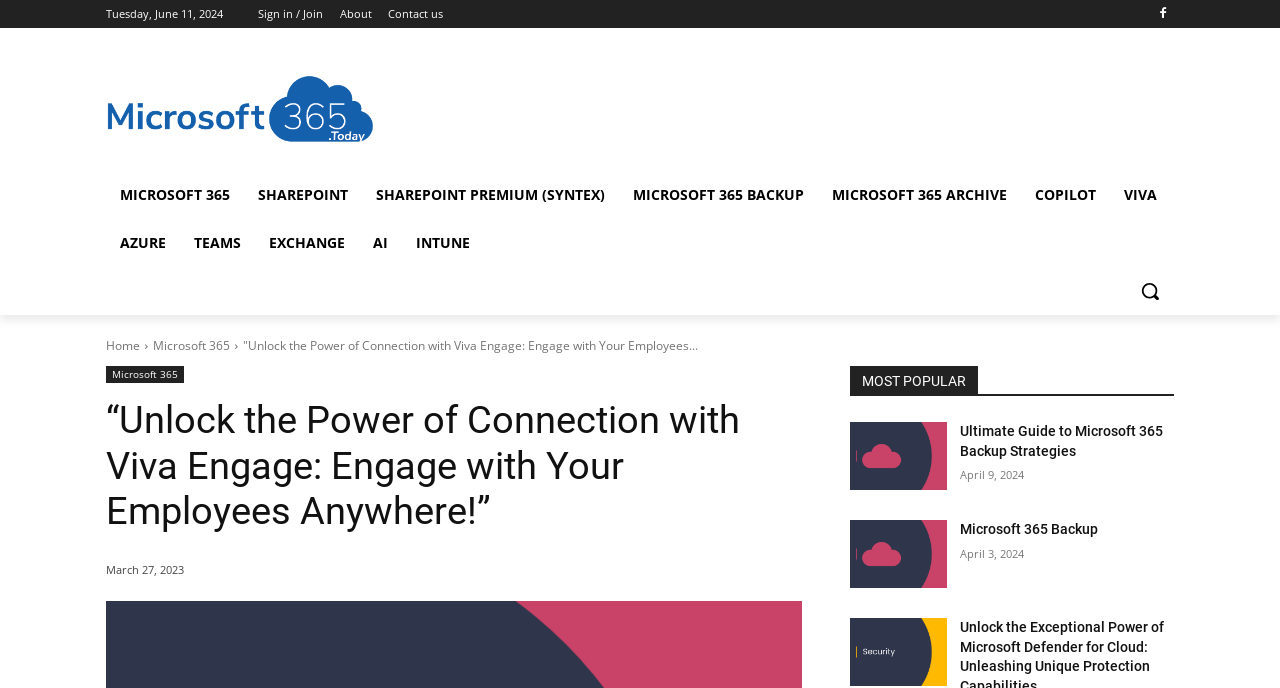Locate the bounding box coordinates of the area you need to click to fulfill this instruction: 'Sign in or join'. The coordinates must be in the form of four float numbers ranging from 0 to 1: [left, top, right, bottom].

[0.202, 0.0, 0.252, 0.041]